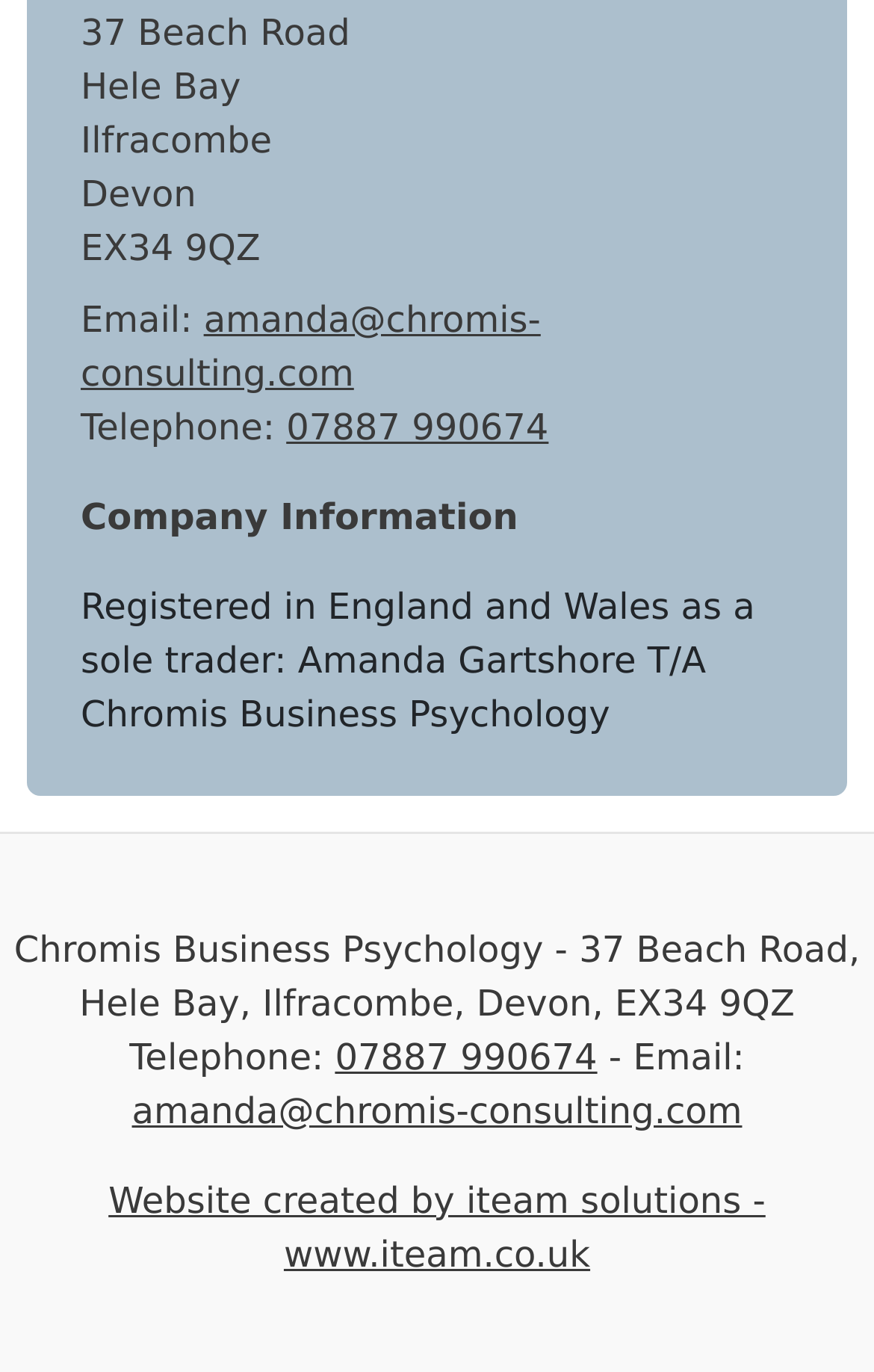Look at the image and answer the question in detail:
What is the address of Chromis Business Psychology?

I found the address by looking at the top section of the webpage, where the company's contact information is listed. The address is broken down into multiple lines, with '37 Beach Road' on the first line, 'Hele Bay' on the second line, and so on.